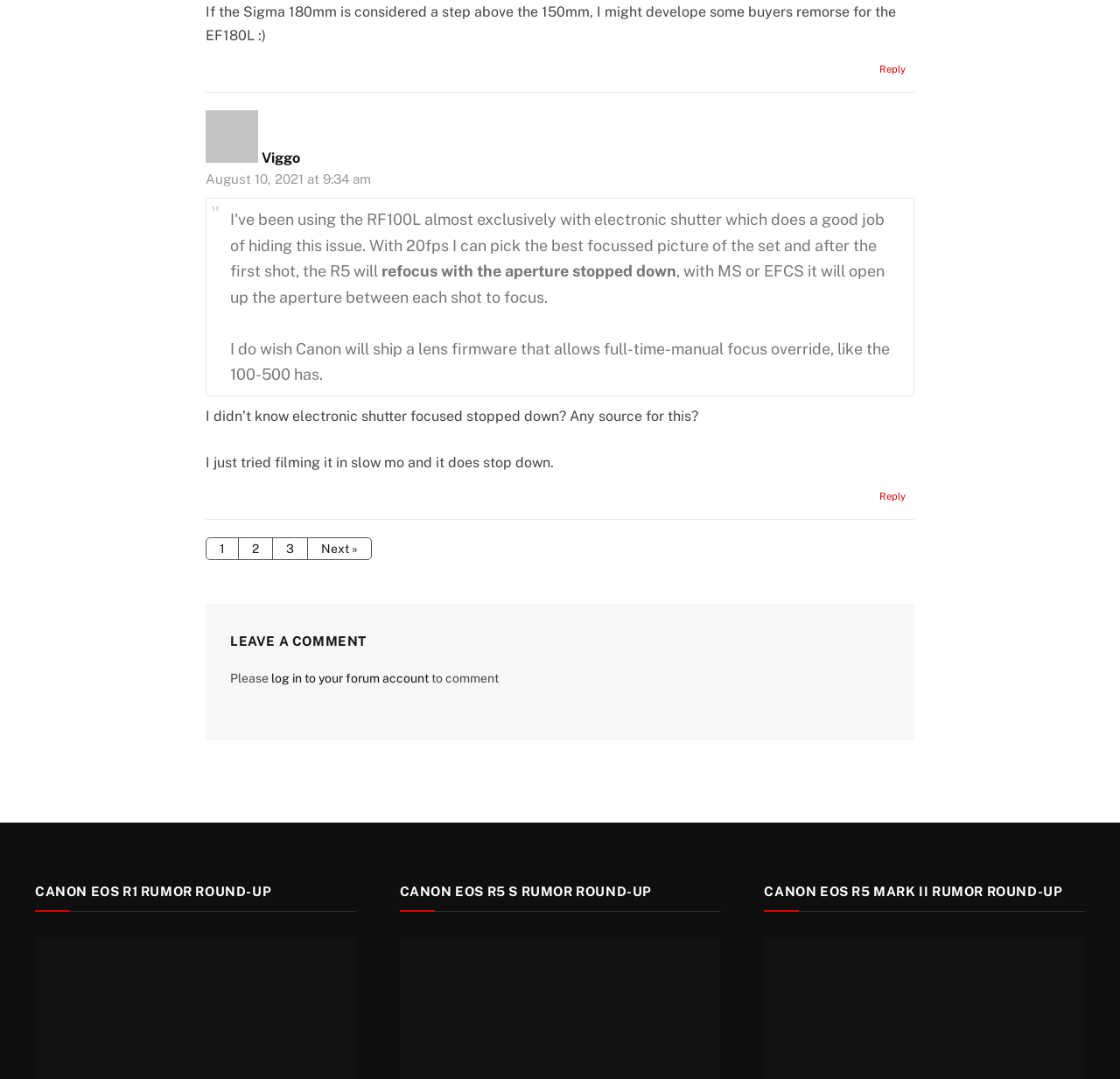How many pages of comments are there?
Using the image as a reference, give a one-word or short phrase answer.

At least 3